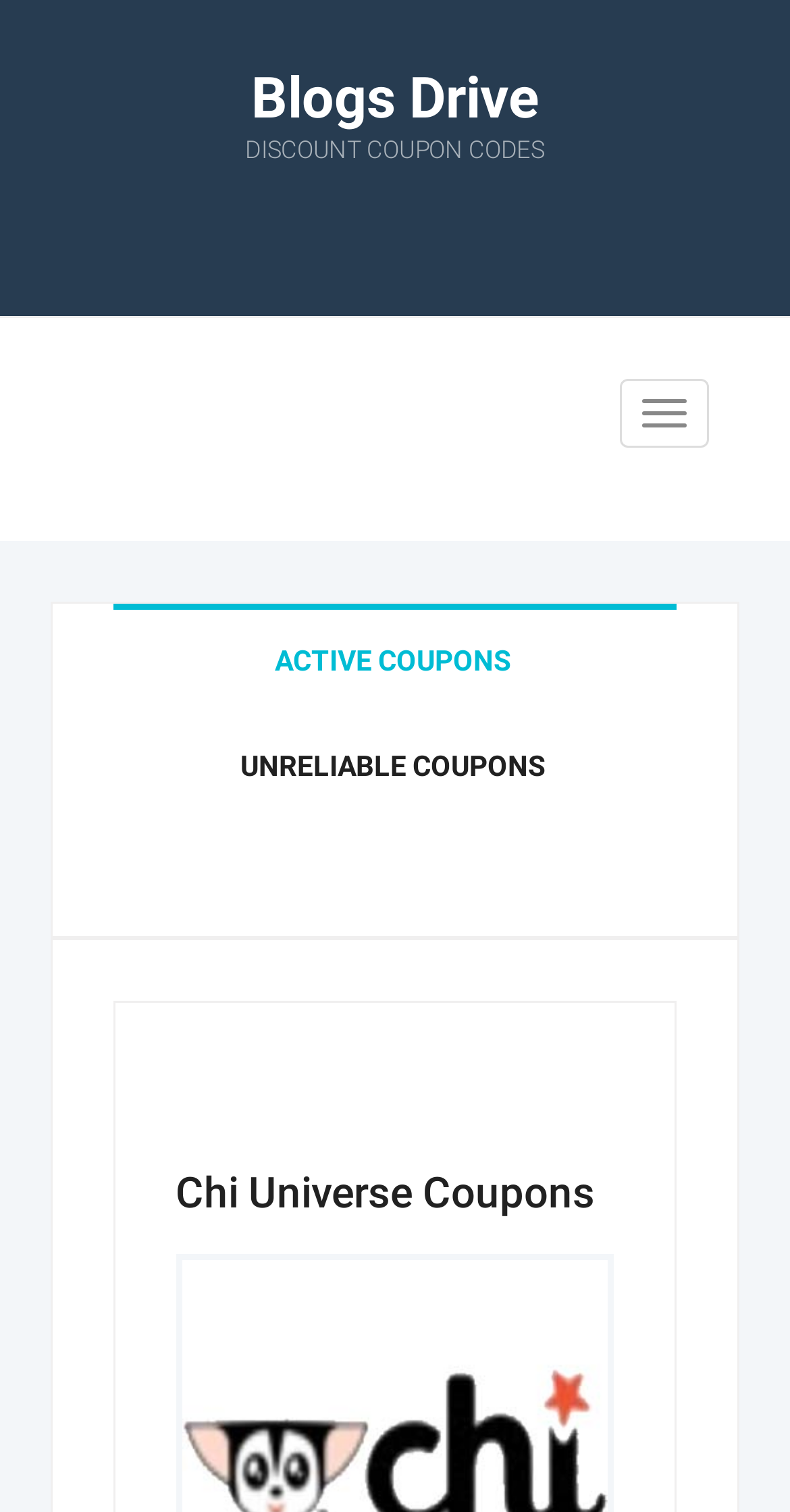Generate a detailed explanation of the webpage's features and information.

The webpage is about Chi Universe coupons, promo codes, and discounts. At the top, there is a link to "Blogs Drive DISCOUNT COUPON CODES" positioned near the left edge of the page. To the right of this link, a "Toggle navigation" button is located. Below these elements, a horizontal tab list is situated, containing two tabs: "ACTIVE COUPONS" and "UNRELIABLE COUPONS". 

Further down the page, a prominent link and heading with the same text "Chi Universe Coupons" are placed, almost centered horizontally. This link and heading are positioned relatively close to the bottom of the page.